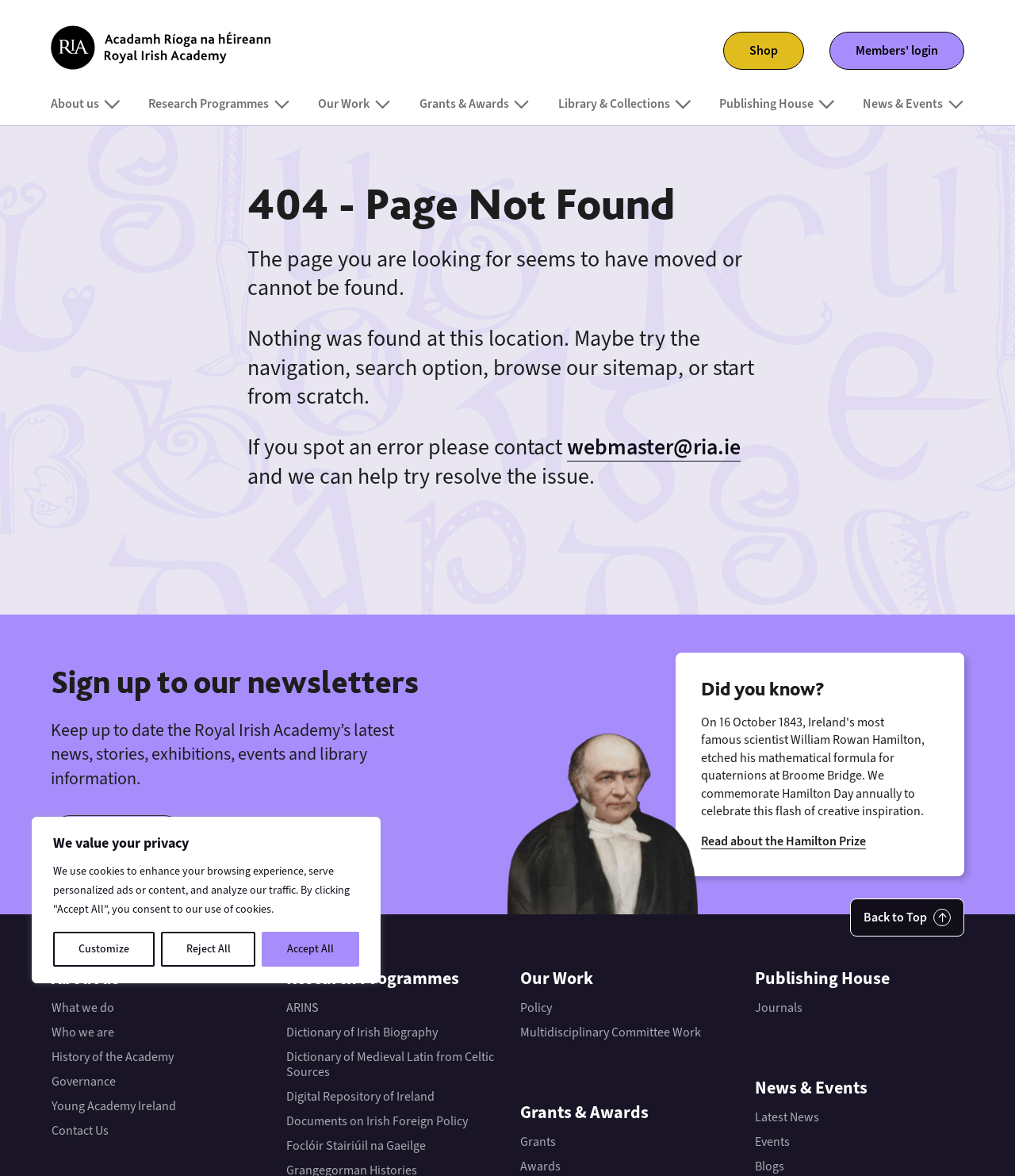What is the name of the academy?
Refer to the image and provide a detailed answer to the question.

The name of the academy is located in the top-left section of the webpage, indicated by the link 'Royal Irish Academy' with a bounding box coordinate of [0.05, 0.022, 0.27, 0.059]. This suggests that the webpage is affiliated with the Royal Irish Academy.